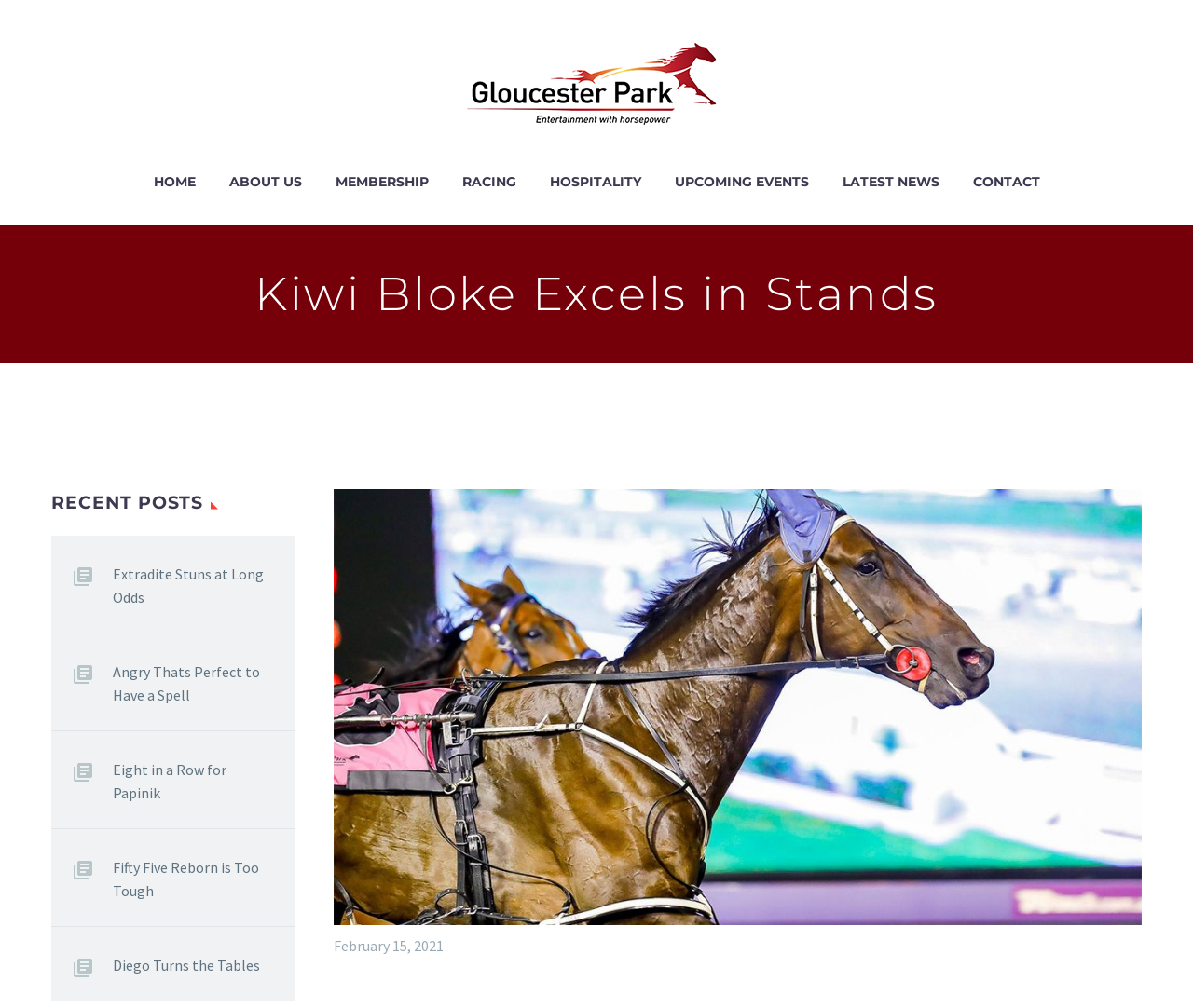Locate the bounding box coordinates of the area that needs to be clicked to fulfill the following instruction: "check upcoming events". The coordinates should be in the format of four float numbers between 0 and 1, namely [left, top, right, bottom].

[0.554, 0.169, 0.689, 0.192]